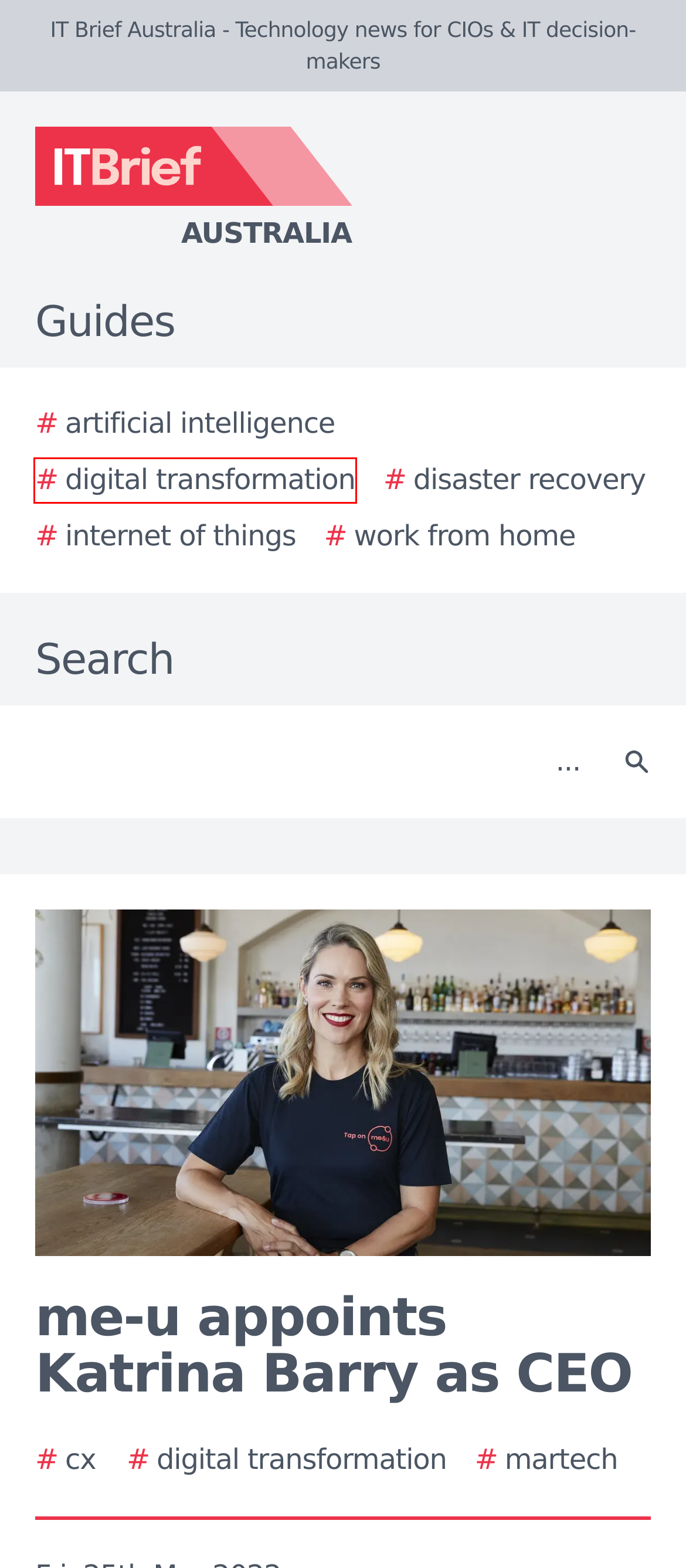You are looking at a screenshot of a webpage with a red bounding box around an element. Determine the best matching webpage description for the new webpage resulting from clicking the element in the red bounding box. Here are the descriptions:
A. The 2024 Ultimate Guide to Disaster Recovery
B. The 2024 Ultimate Guide to Work from Home
C. The 2024 Ultimate Guide to Digital Transformation
D. The 2024 Ultimate Guide to Customer Experience
E. TechDay New Zealand - Aotearoa's technology news network
F. CFOtech Australia - Media kit
G. IT Brief Australia - Technology news for CIOs & IT decision-makers
H. The 2024 Ultimate Guide to Marketing Technologies

C